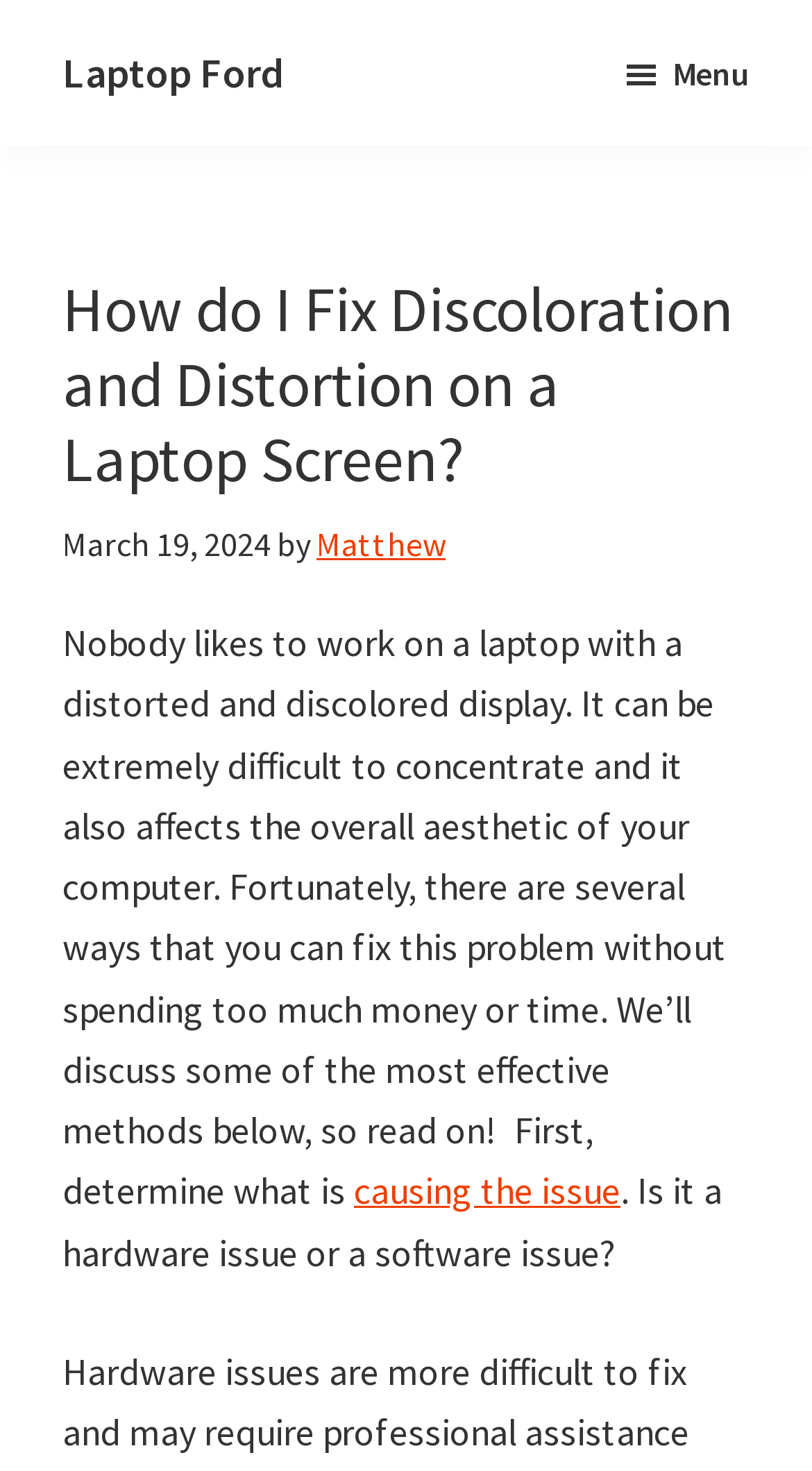Highlight the bounding box of the UI element that corresponds to this description: "Laptop Ford".

[0.077, 0.031, 0.349, 0.067]